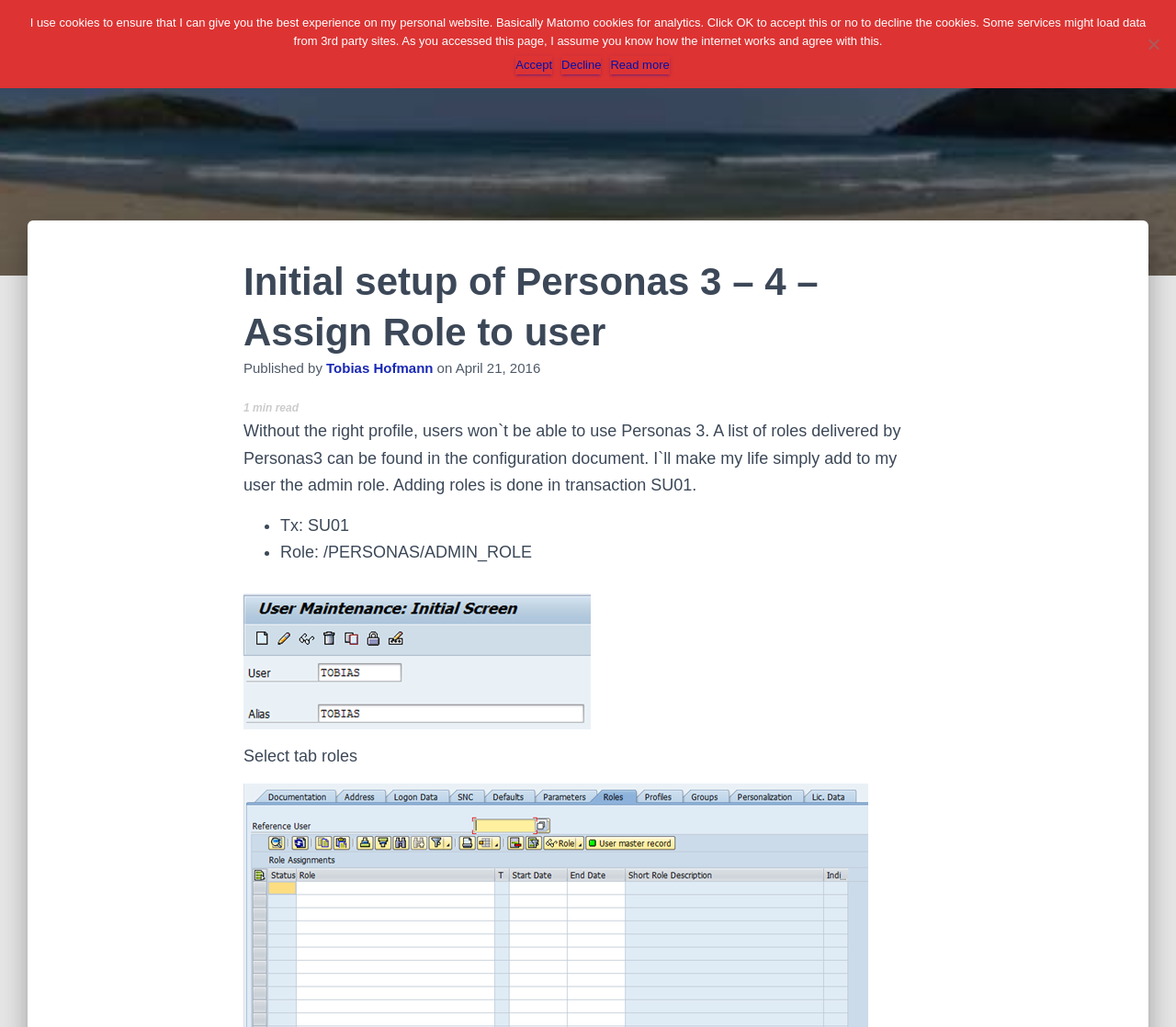Please analyze the image and provide a thorough answer to the question:
What is the estimated reading time of this article?

I found the estimated reading time by looking at the text 'min read'.